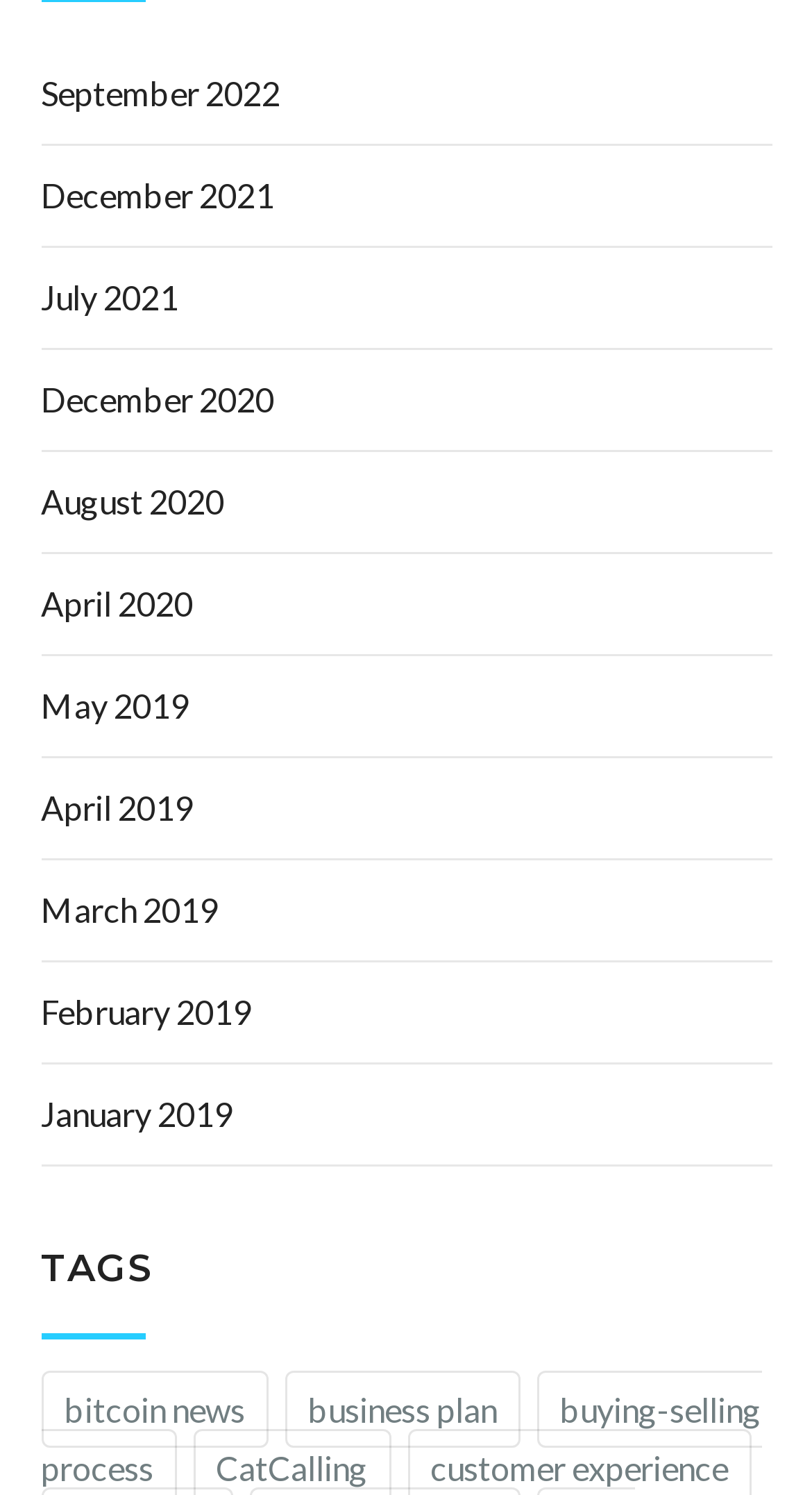Utilize the information from the image to answer the question in detail:
How many tags are there on the webpage?

I found two links under the 'TAGS' heading, which are 'bitcoin news (1 item)' and 'business plan (1 item)', so there are two tags on the webpage.